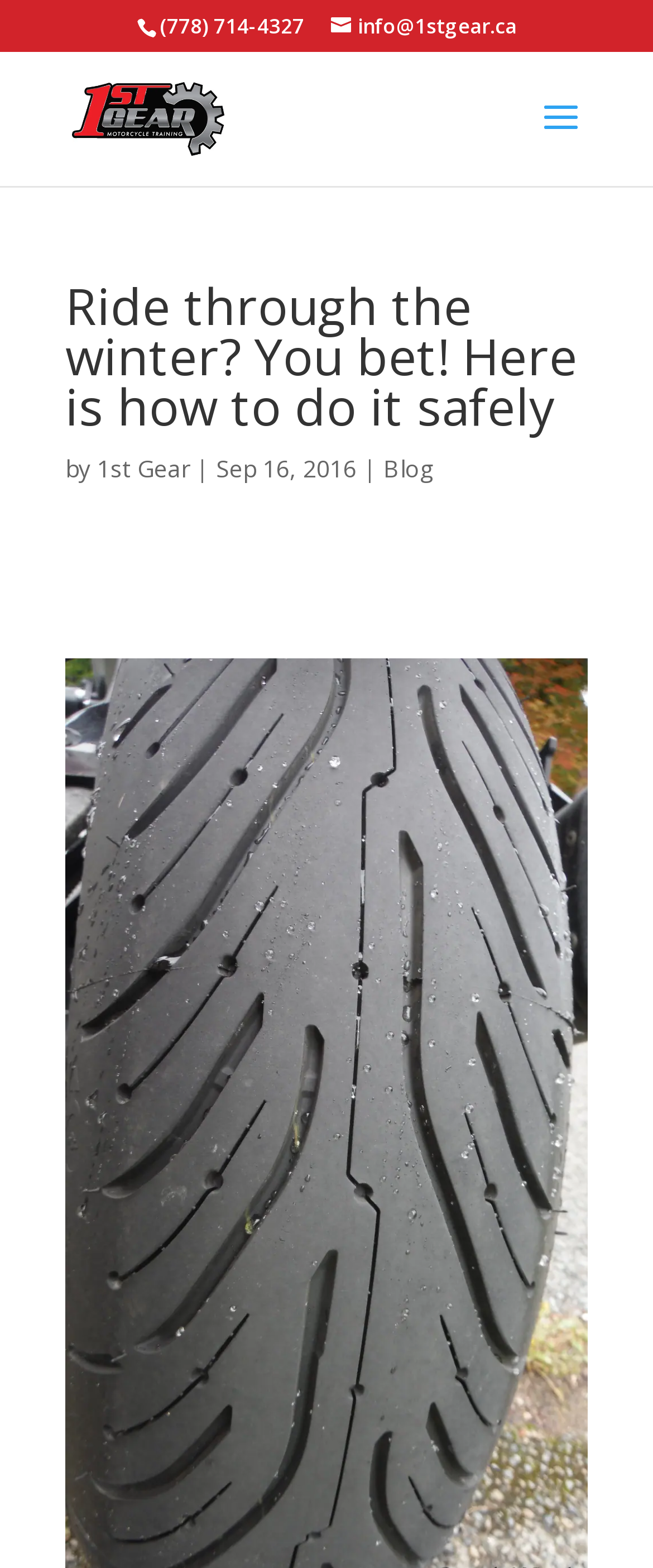What is the name of the motorcycle training provider?
Using the details shown in the screenshot, provide a comprehensive answer to the question.

I found the name of the motorcycle training provider by looking at the link element with the bounding box coordinates [0.149, 0.288, 0.29, 0.309], which contains the name '1st Gear'.